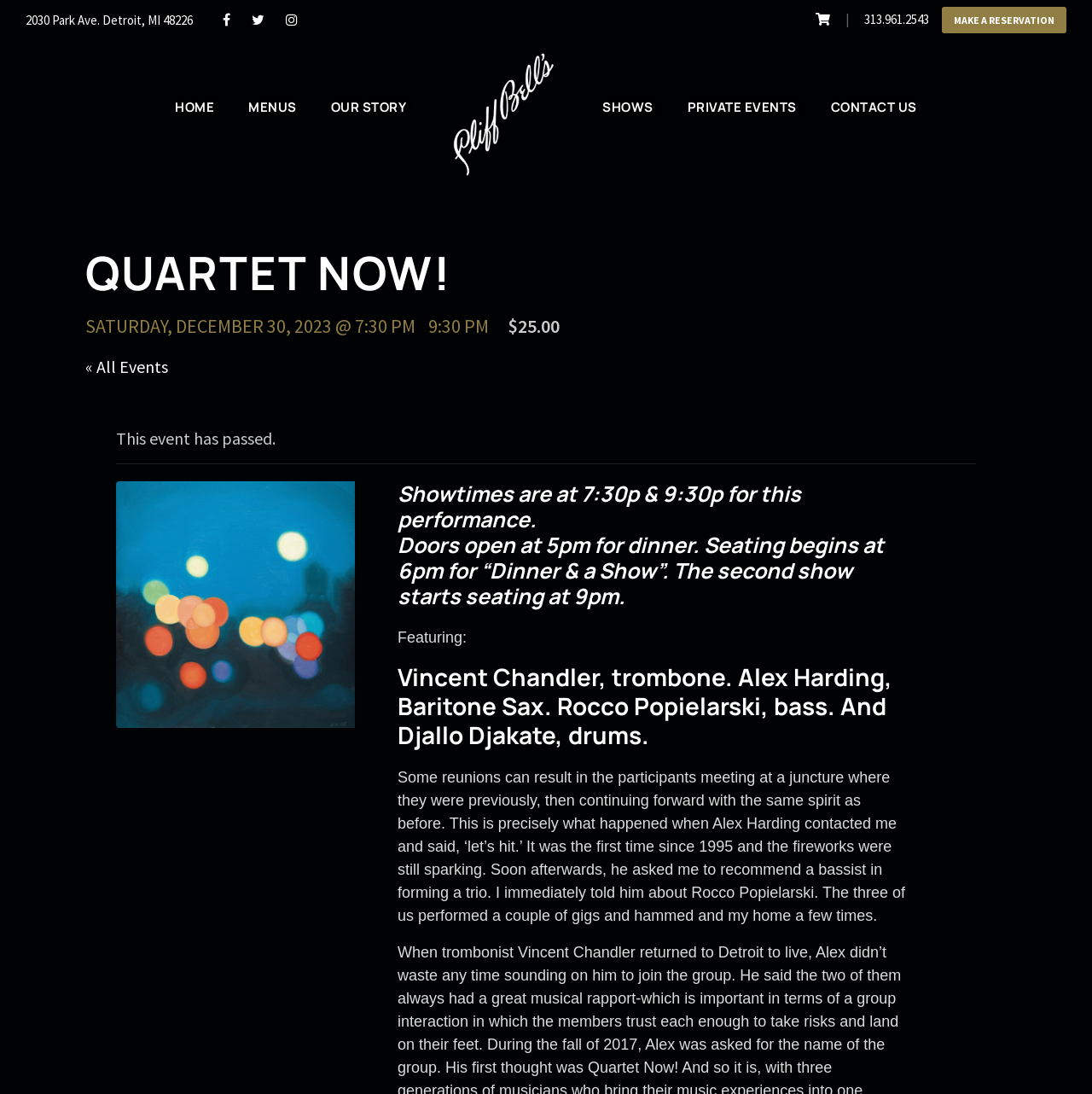Provide the bounding box coordinates of the area you need to click to execute the following instruction: "Check shows".

[0.552, 0.048, 0.598, 0.108]